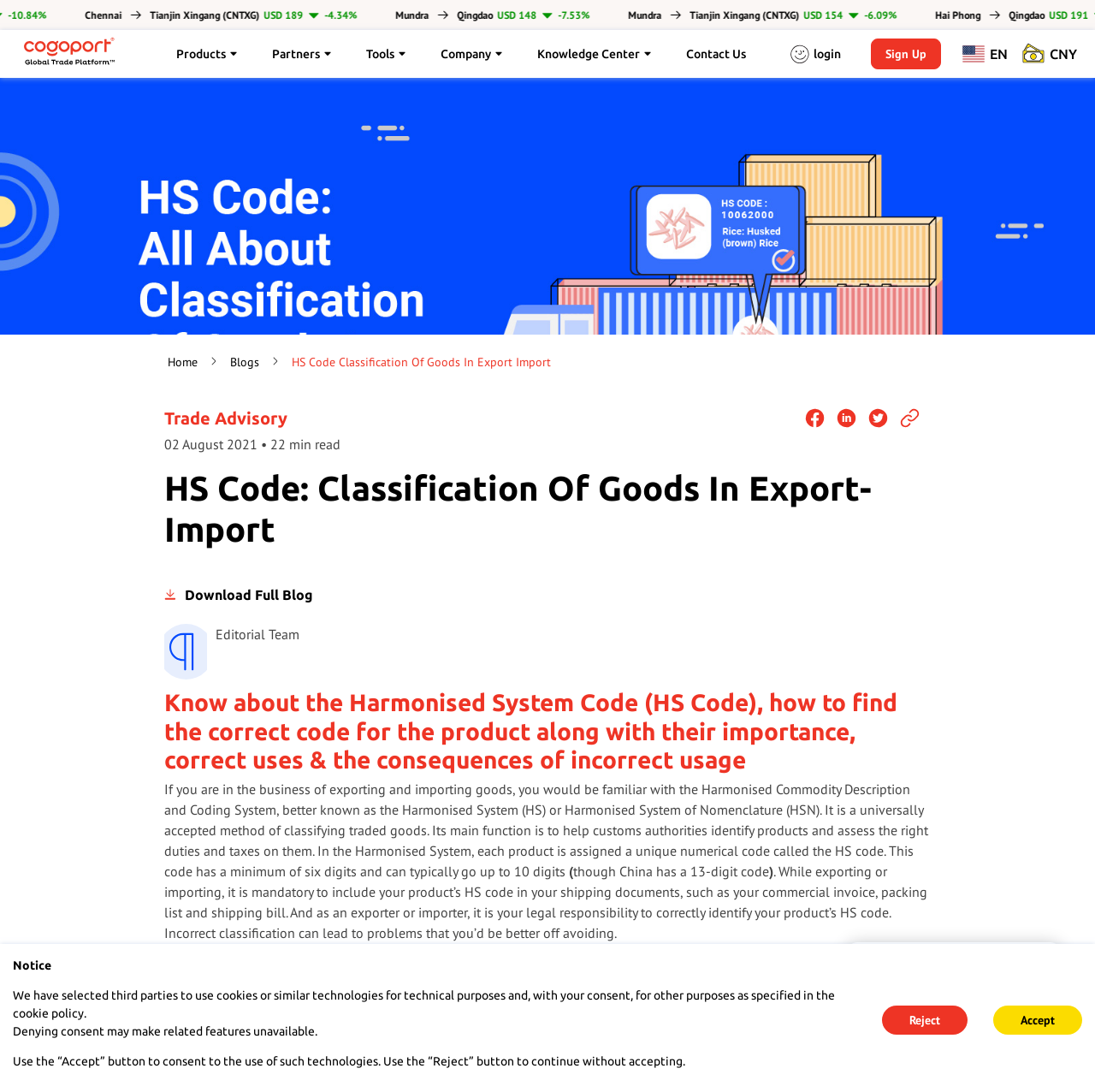Given the description "Knowledge Center", provide the bounding box coordinates of the corresponding UI element.

[0.49, 0.041, 0.595, 0.058]